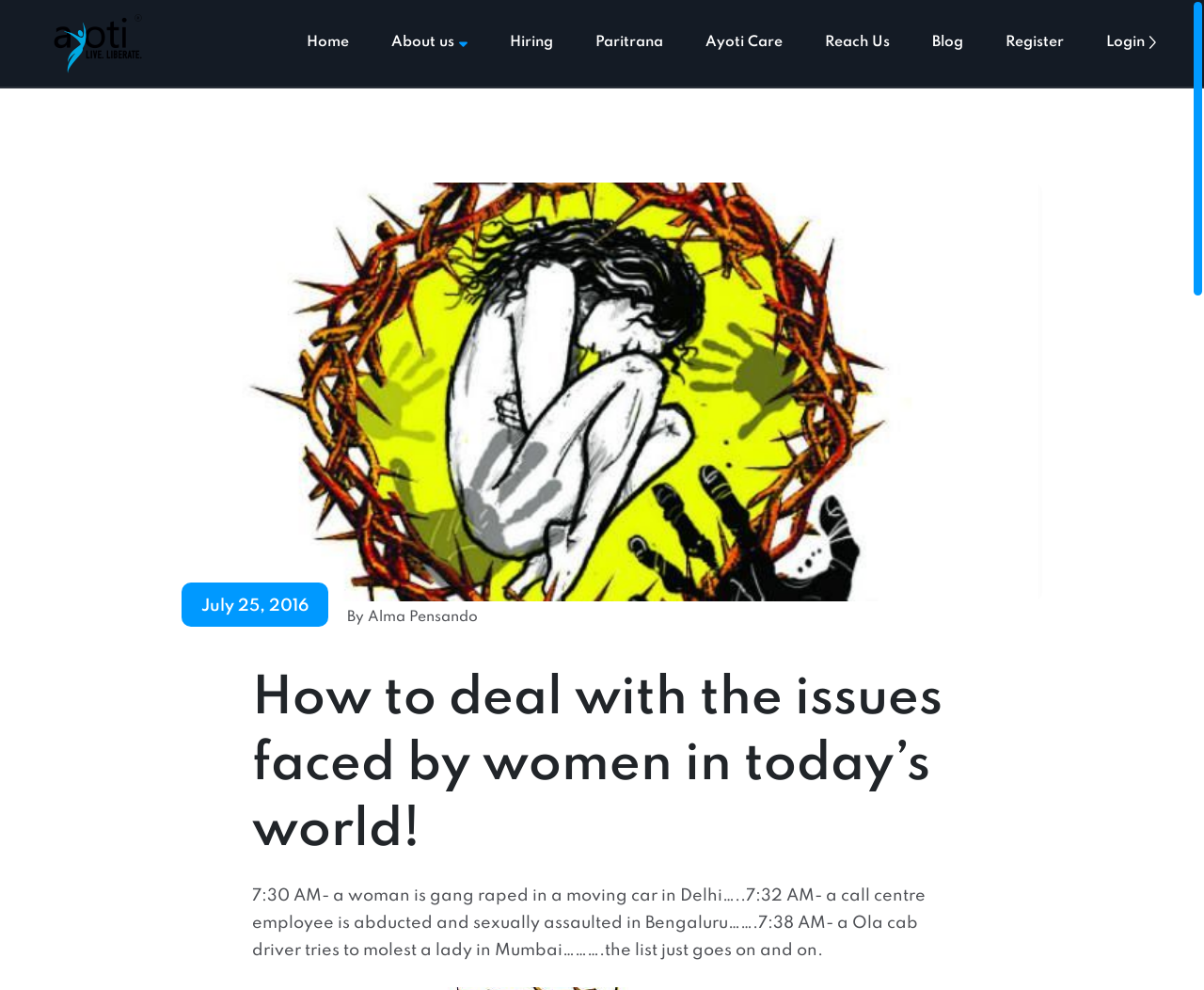What is the topic of the article?
Use the information from the screenshot to give a comprehensive response to the question.

I analyzed the content of the article and found that it discusses the issues faced by women in today's world, as indicated by the heading 'How to deal with the issues faced by women in today’s world!' with a bounding box coordinate of [0.209, 0.673, 0.791, 0.873].